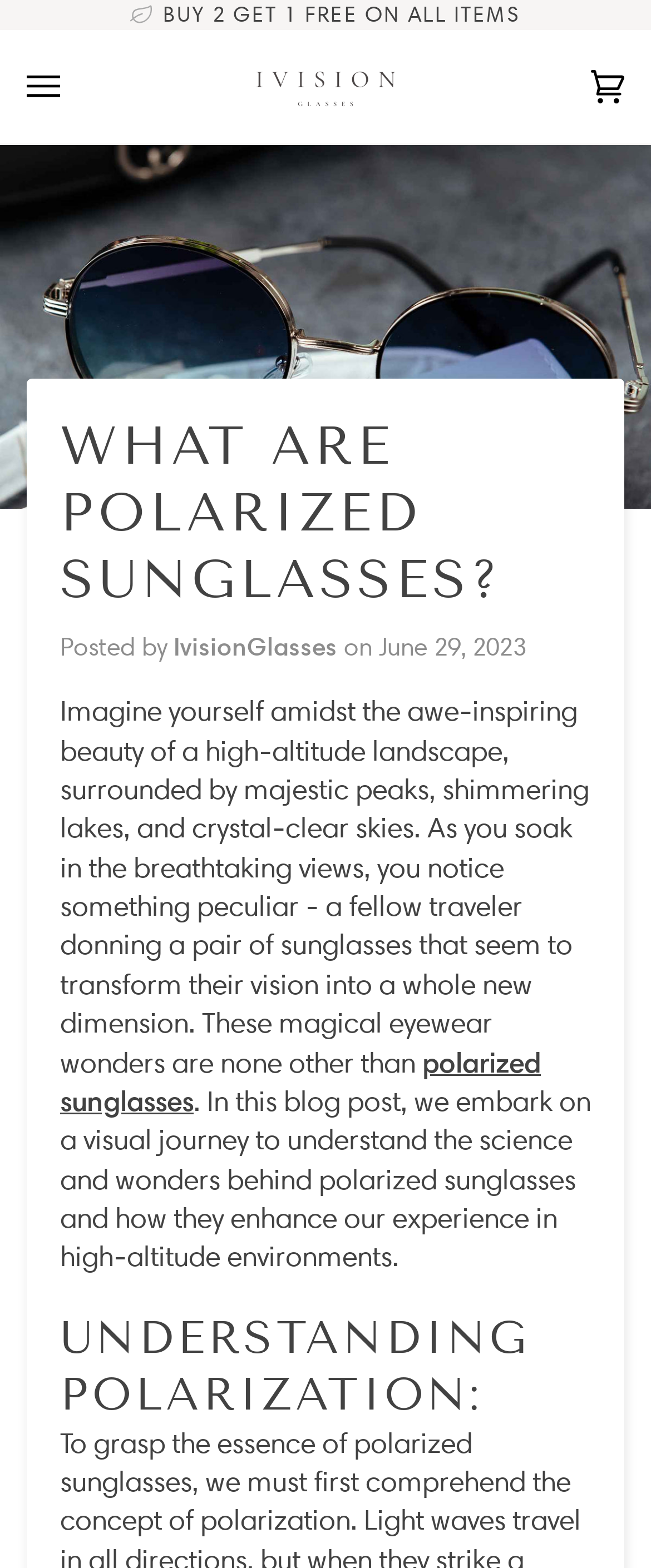Determine the bounding box of the UI component based on this description: "Cart ¥0.00 (0)". The bounding box coordinates should be four float values between 0 and 1, i.e., [left, top, right, bottom].

[0.805, 0.019, 0.959, 0.092]